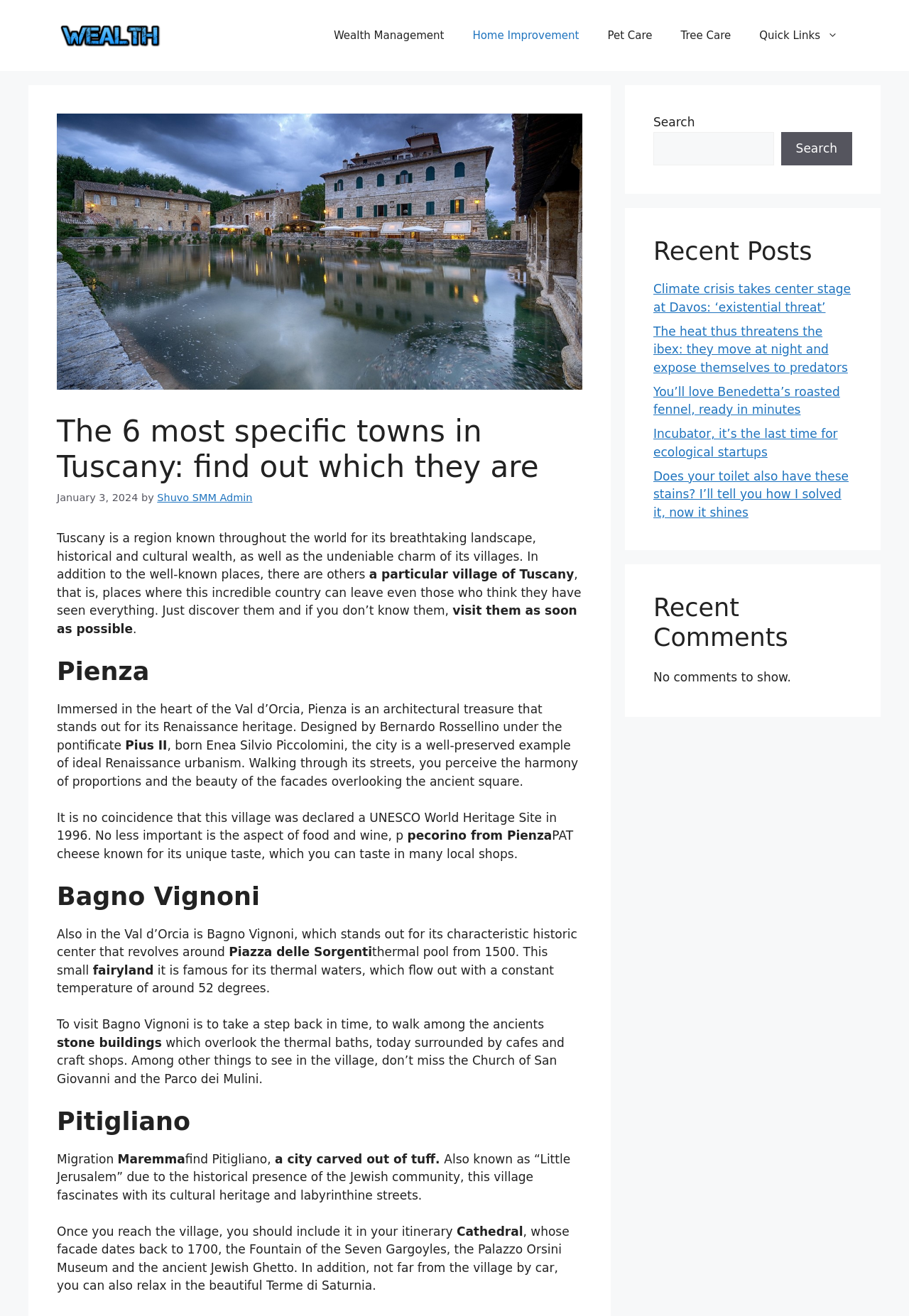Given the description of a UI element: "Shuvo SMM Admin", identify the bounding box coordinates of the matching element in the webpage screenshot.

[0.173, 0.374, 0.278, 0.382]